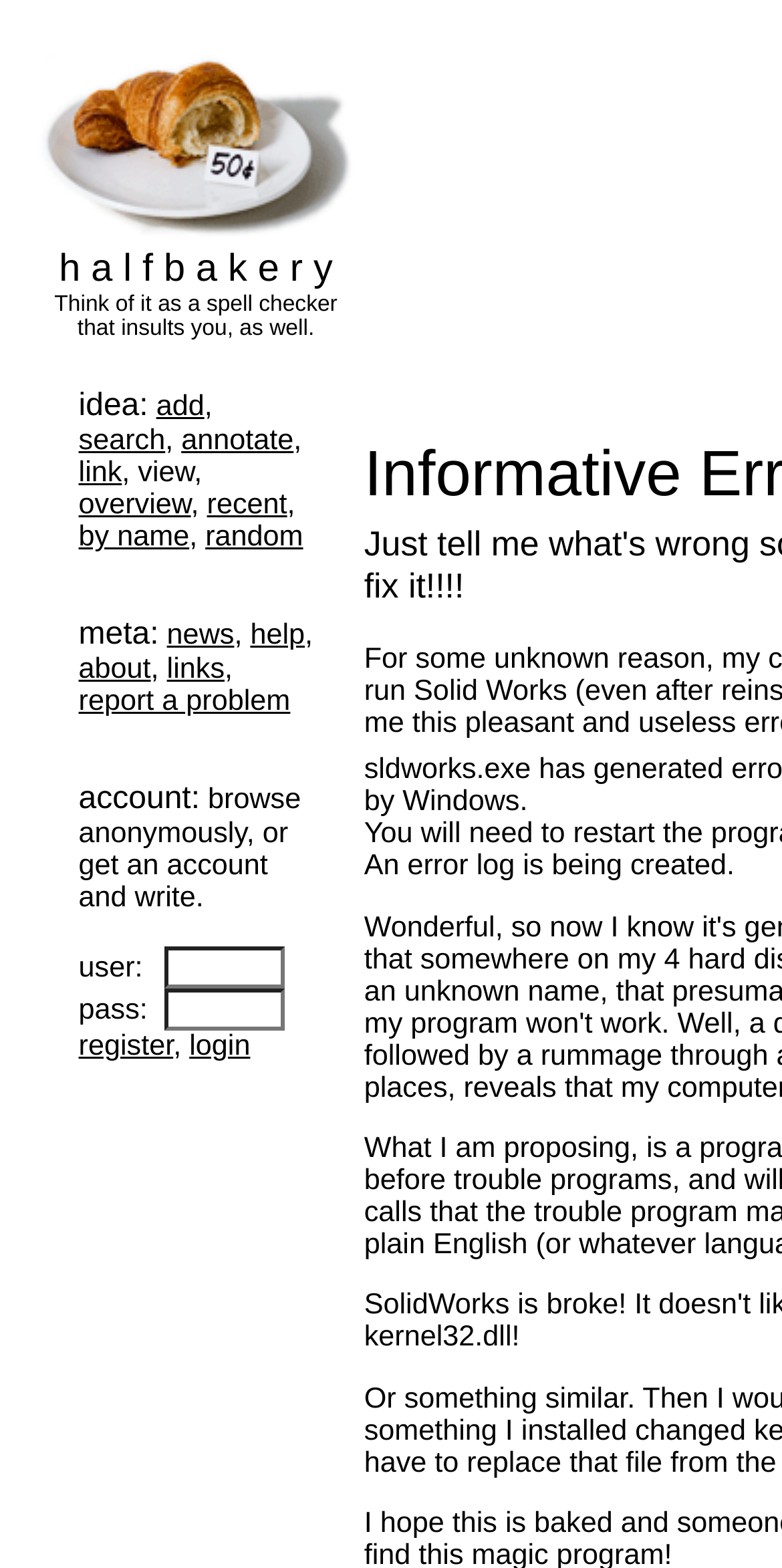Give a one-word or one-phrase response to the question: 
What is the text above the login button?

browse anonymously, or get an account and write.